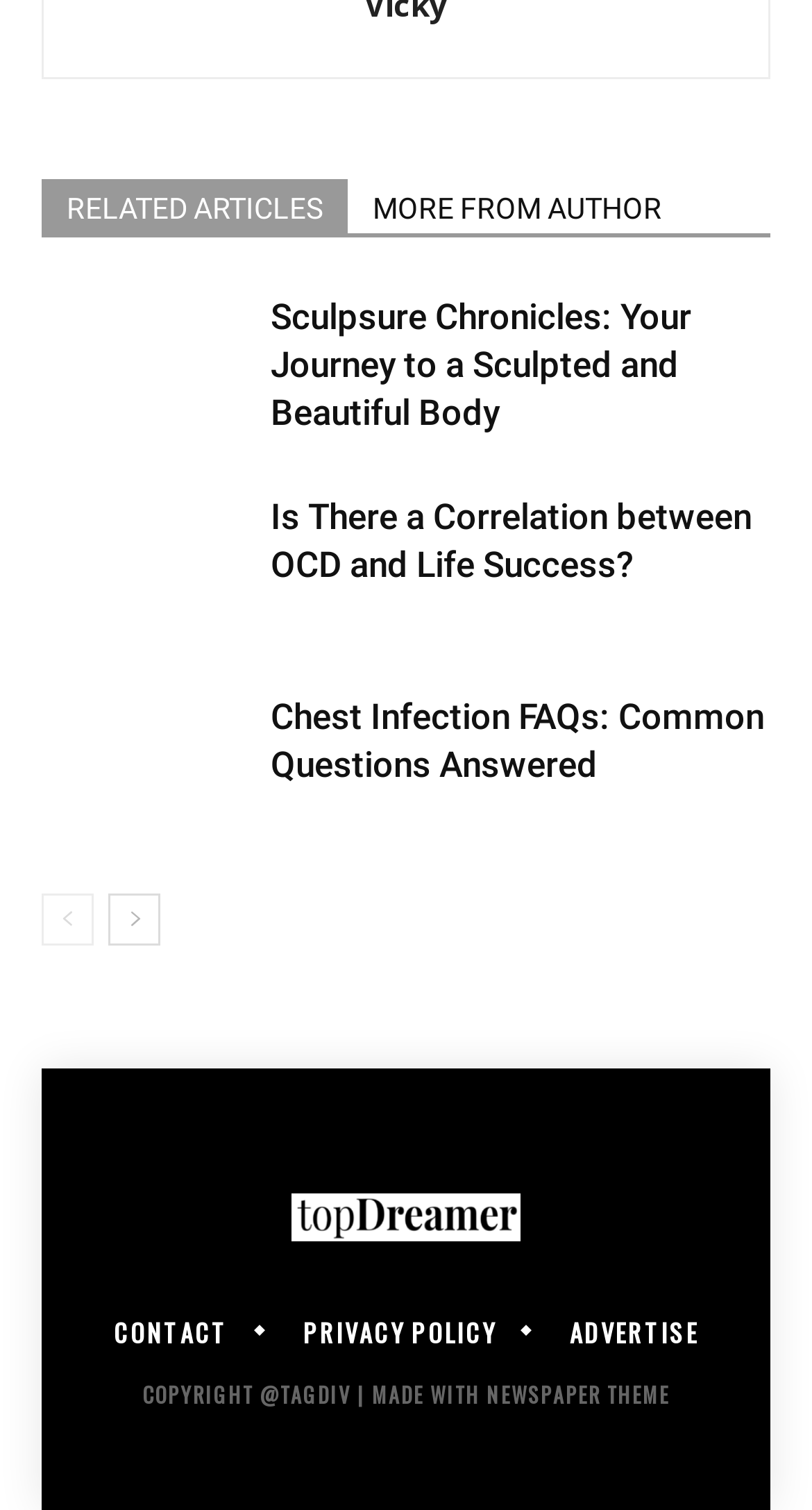What is the position of the 'prev-page' link?
Refer to the image and answer the question using a single word or phrase.

Top-left